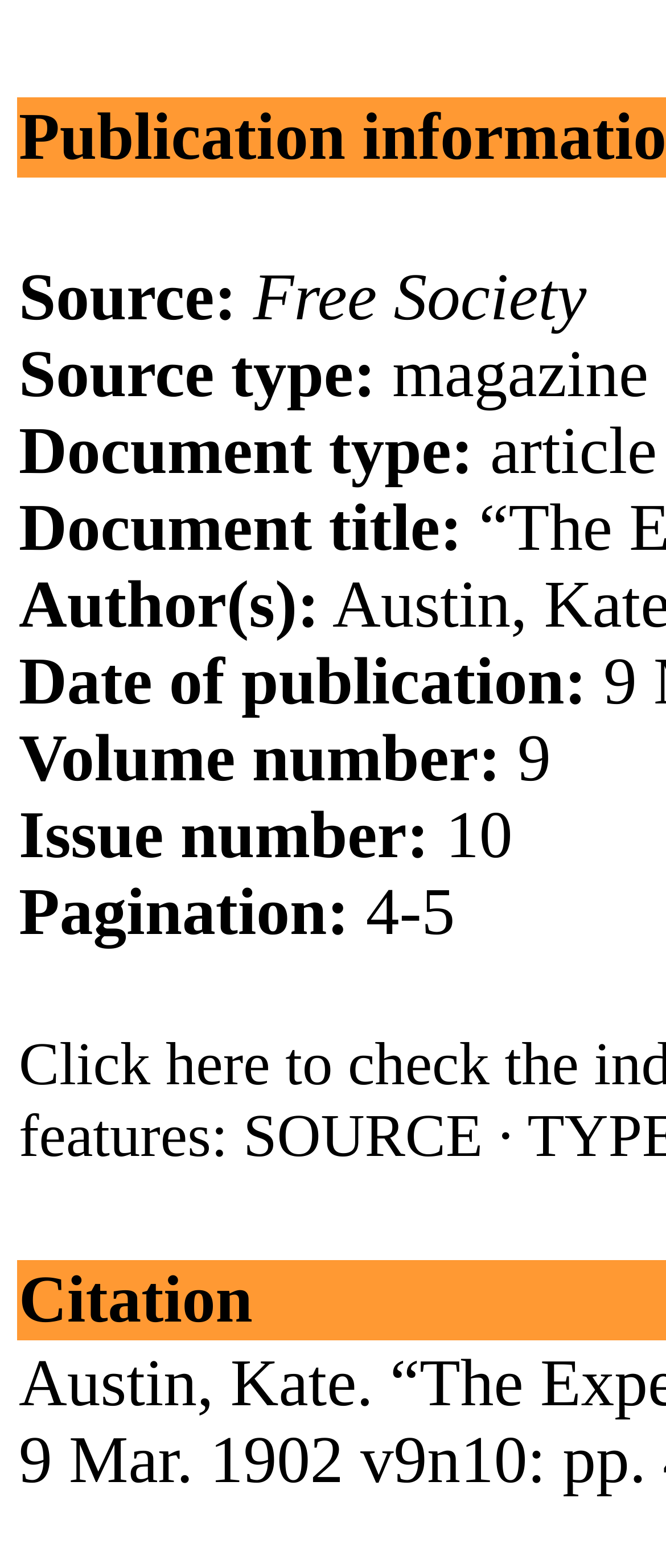How many links are there on the webpage?
Based on the image, provide your answer in one word or phrase.

1